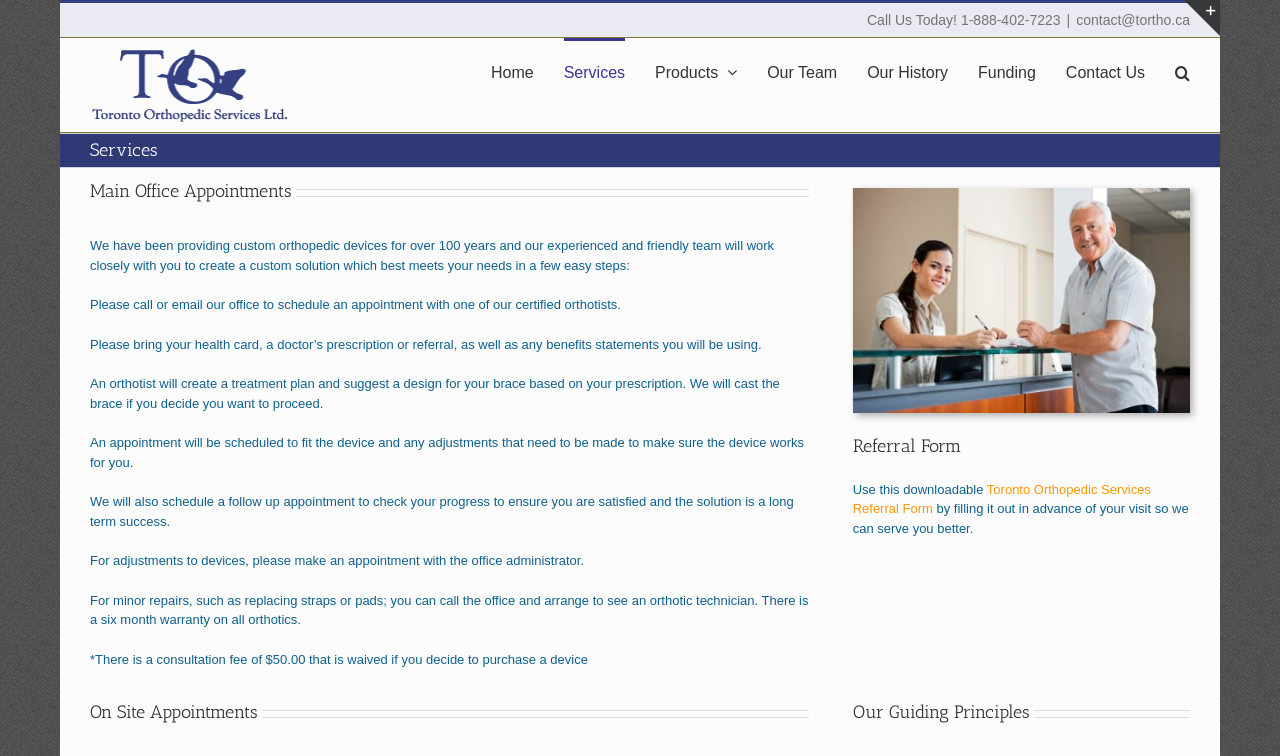What is the purpose of the 'Referral Form'?
From the details in the image, provide a complete and detailed answer to the question.

I found this information by looking at the section of the webpage labeled 'Referral Form', which says 'Use this downloadable... by filling it out in advance of your visit so we can serve you better.' This suggests that the form is meant to be filled out before a visit to the office.